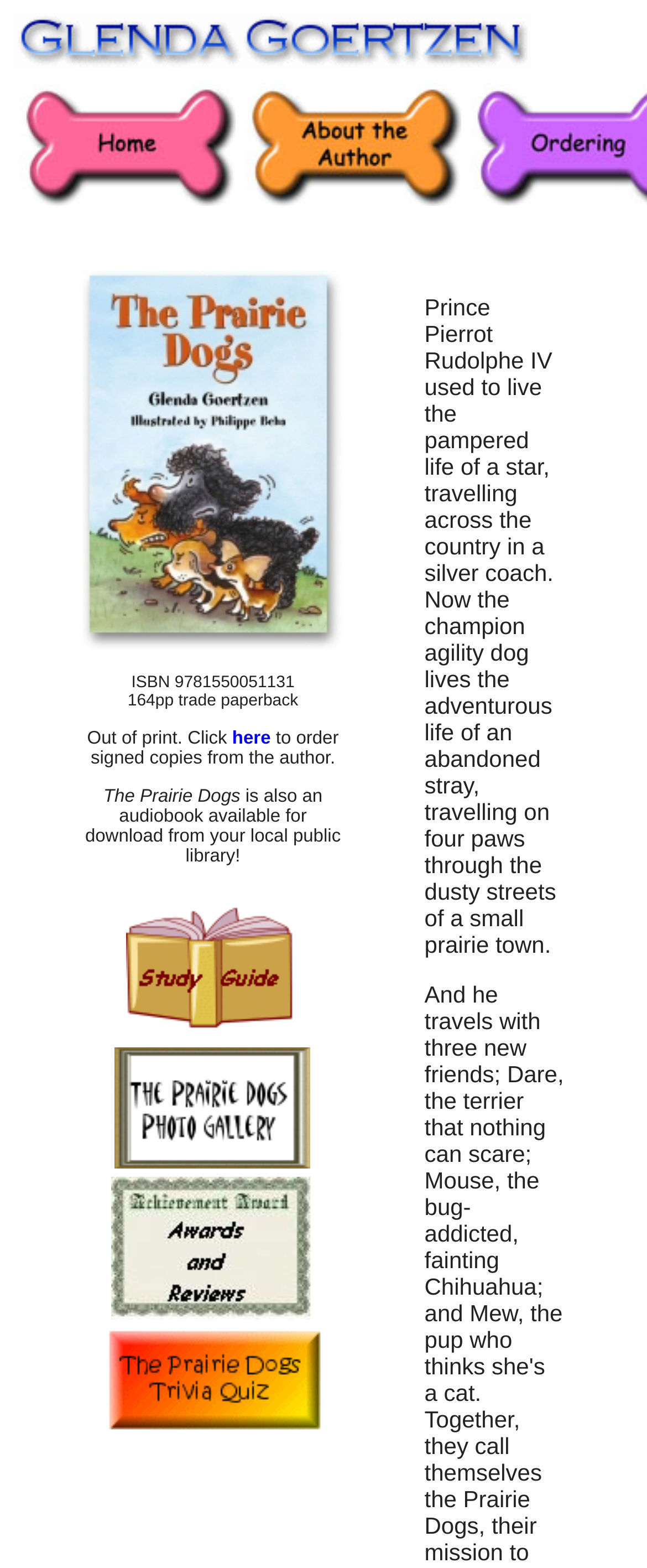Create an elaborate caption for the webpage.

The webpage is about "The Prairie Dogs" by Glenda Goertzen. At the top, there is a banner image with a caption "Looking for Mr. Abram's hidden painting? You're getting warmer!" Below the banner, there are two main sections. On the left, there is a navigation menu with links to "Home Page" and "About the Author". On the right, there is a section dedicated to the book, featuring a cover image of "The Prairie Dogs". 

Below the cover image, there is a call-to-action to order signed copies from the author, accompanied by a link to do so. The title "The Prairie Dogs" is displayed prominently, followed by a note that the book is also available as an audiobook from local public libraries. 

Further down, there are four links to additional resources: "Prairie Dogs Study Guide", "Prairie Dogs Photo Gallery", "Awards and Reviews", and "Prairie Dogs Trivia Quiz". Each link is accompanied by a small icon image. These links are arranged vertically, taking up the majority of the page's content area.